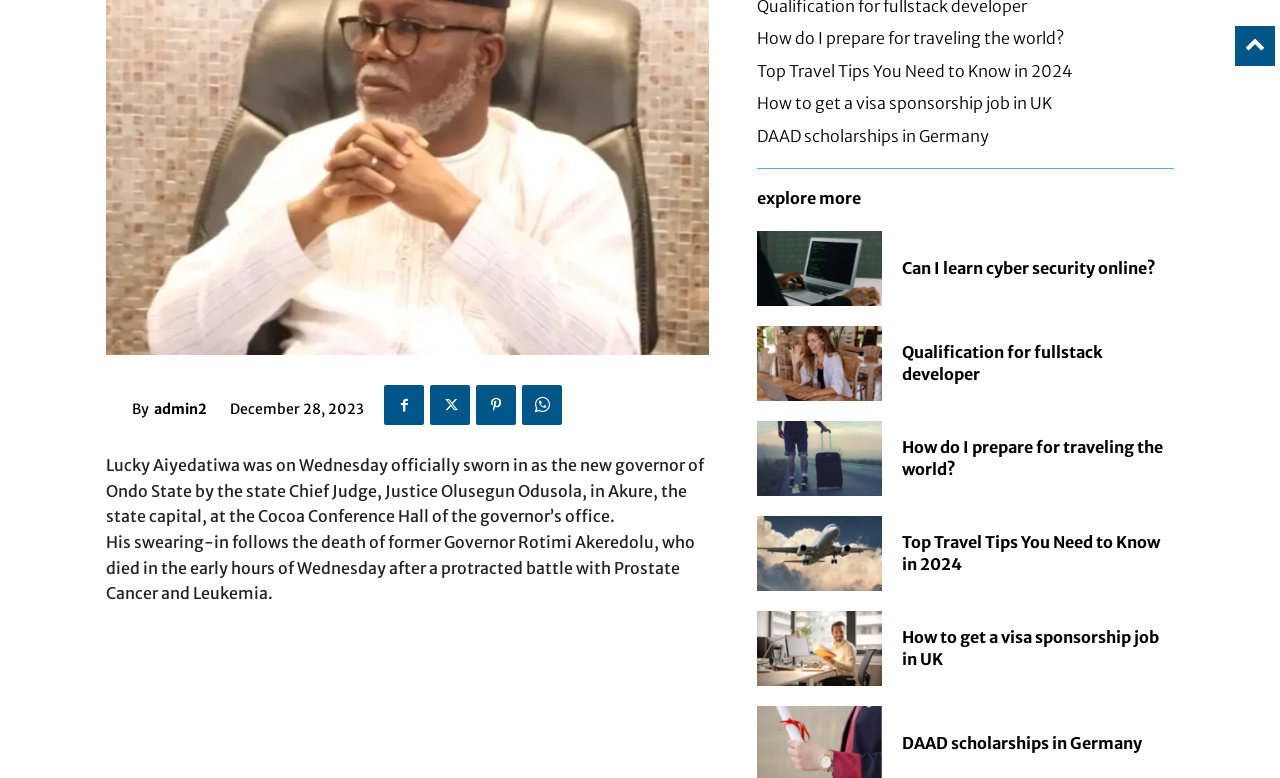Using floating point numbers between 0 and 1, provide the bounding box coordinates in the format (top-left x, top-left y, bottom-right x, bottom-right y). Locate the UI element described here: Pinterest

[0.372, 0.495, 0.403, 0.547]